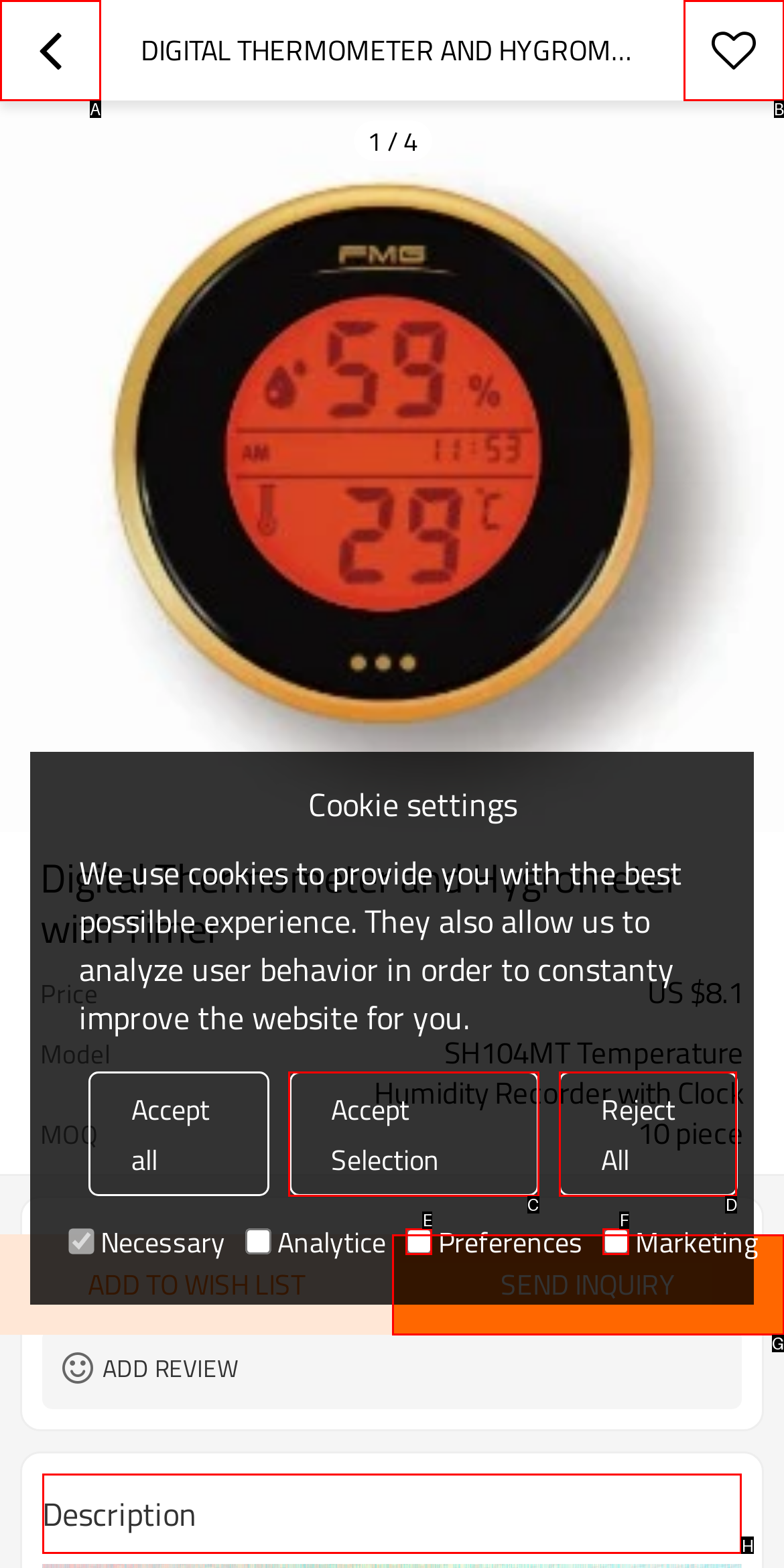To complete the instruction: View product description, which HTML element should be clicked?
Respond with the option's letter from the provided choices.

H